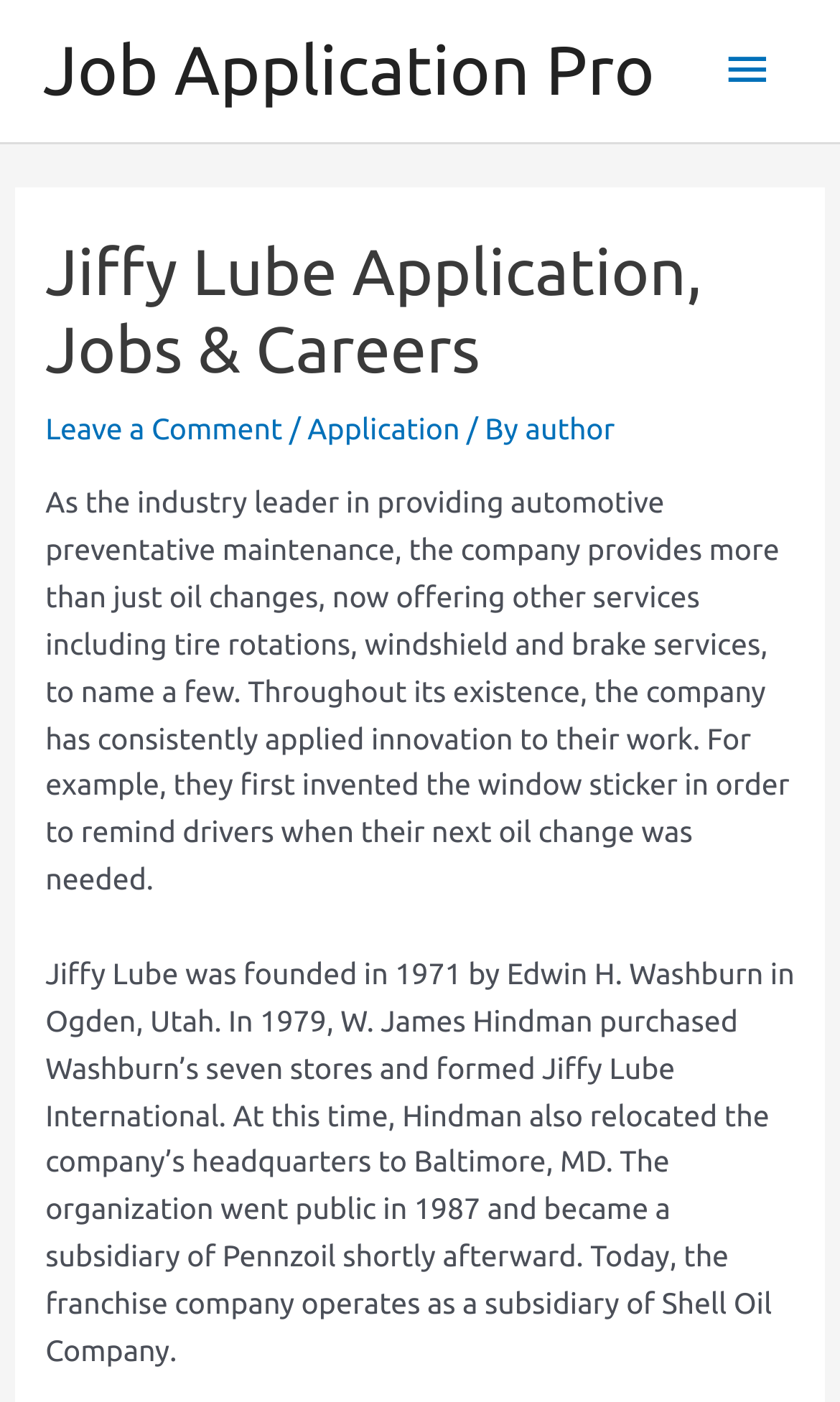Identify the bounding box coordinates for the UI element that matches this description: "Main Menu".

[0.83, 0.013, 0.949, 0.088]